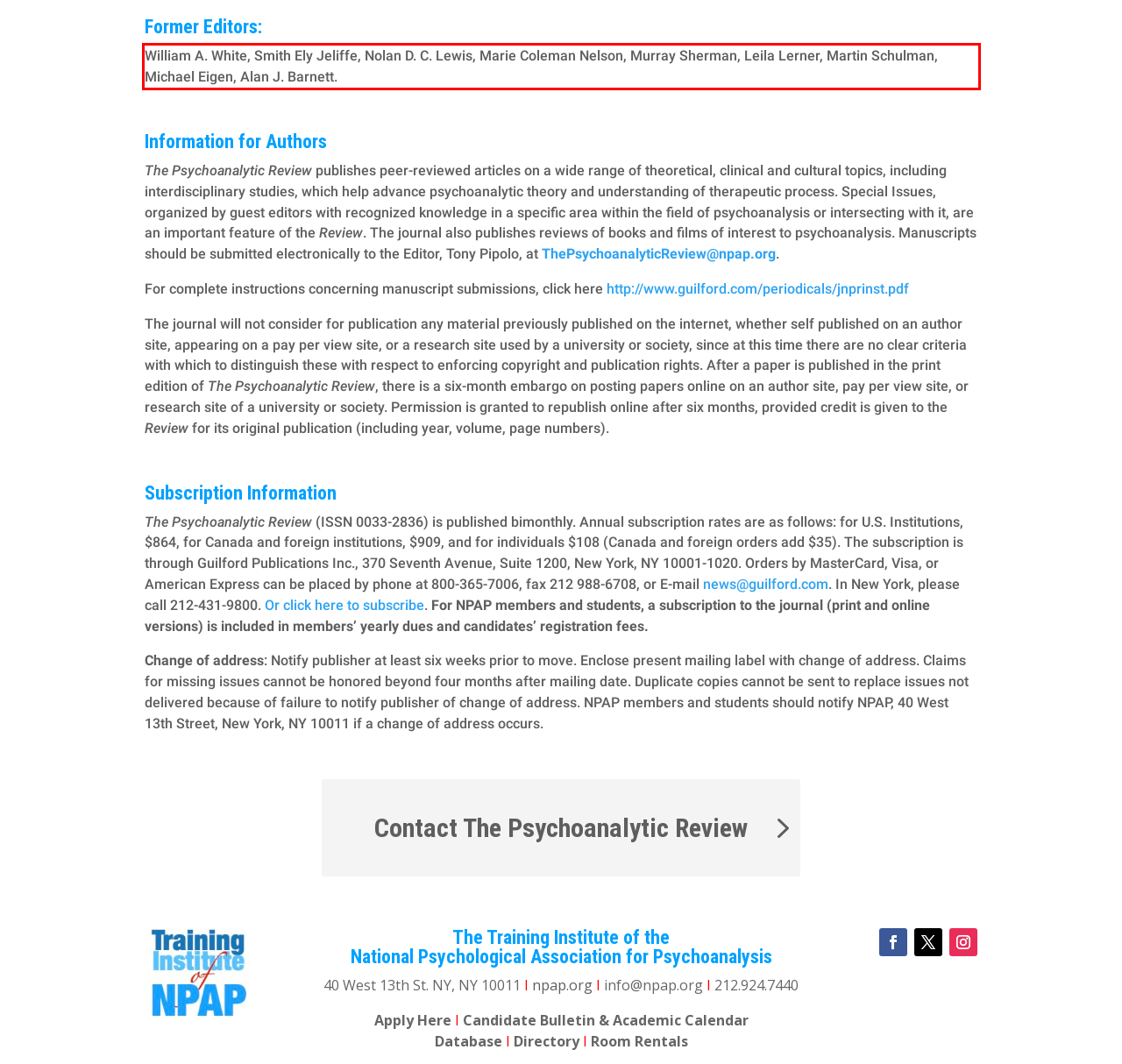Examine the webpage screenshot and use OCR to obtain the text inside the red bounding box.

William A. White, Smith Ely Jeliffe, Nolan D. C. Lewis, Marie Coleman Nelson, Murray Sherman, Leila Lerner, Martin Schulman, Michael Eigen, Alan J. Barnett.